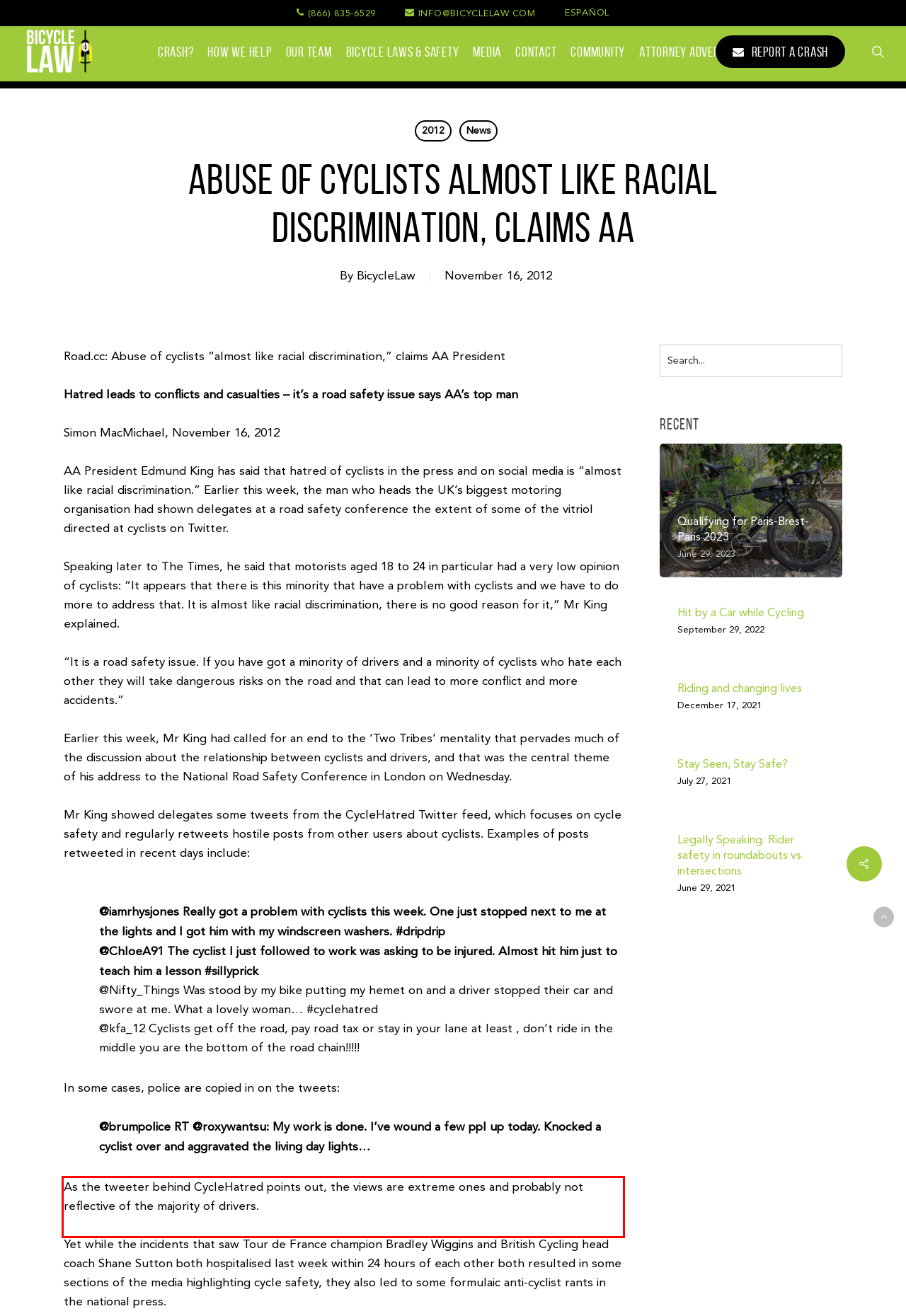Please recognize and transcribe the text located inside the red bounding box in the webpage image.

As the tweeter behind CycleHatred points out, the views are extreme ones and probably not reflective of the majority of drivers.